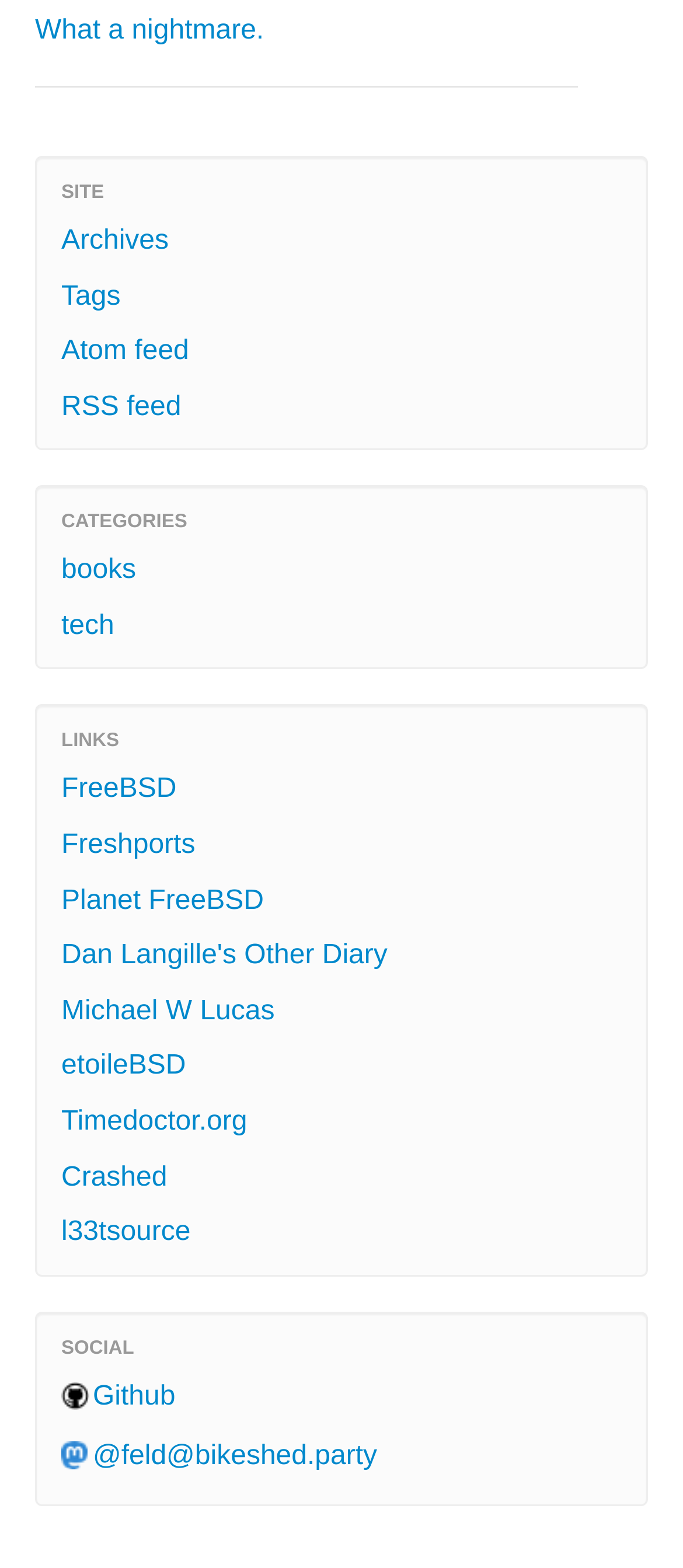Using the element description: "RSS feed", determine the bounding box coordinates. The coordinates should be in the format [left, top, right, bottom], with values between 0 and 1.

[0.051, 0.242, 0.949, 0.277]